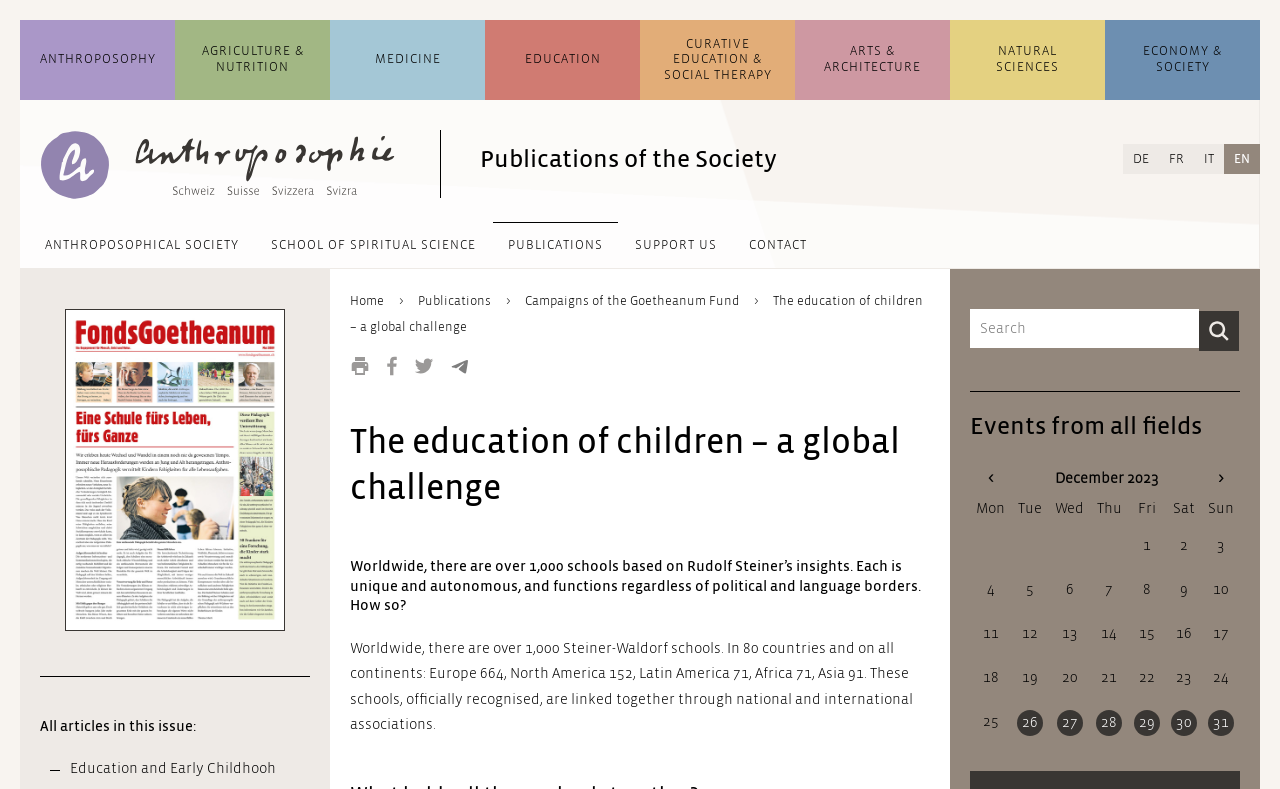Using the provided element description "Anthroposophical Society", determine the bounding box coordinates of the UI element.

[0.023, 0.283, 0.198, 0.341]